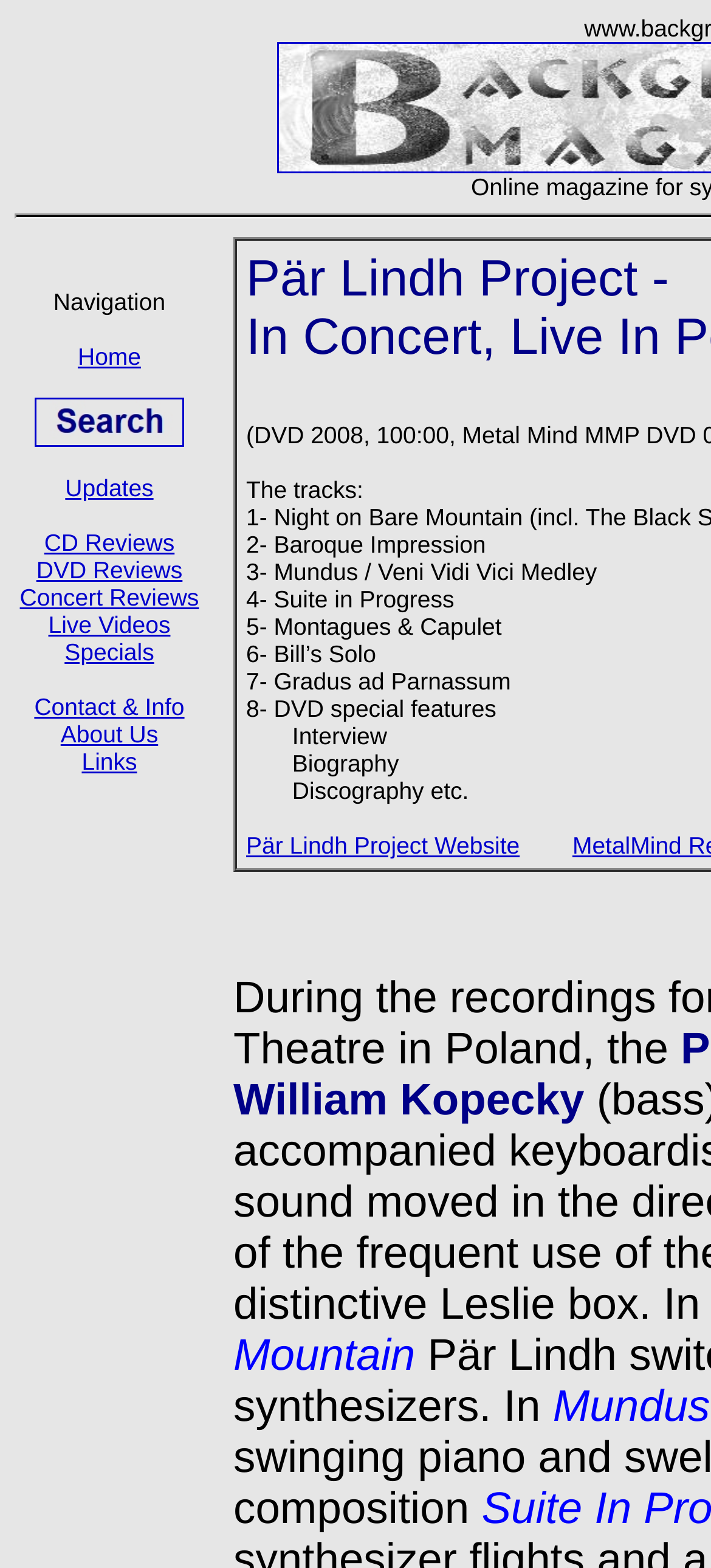Please specify the bounding box coordinates in the format (top-left x, top-left y, bottom-right x, bottom-right y), with values ranging from 0 to 1. Identify the bounding box for the UI component described as follows: Pär Lindh Project Website

[0.346, 0.55, 0.763, 0.569]